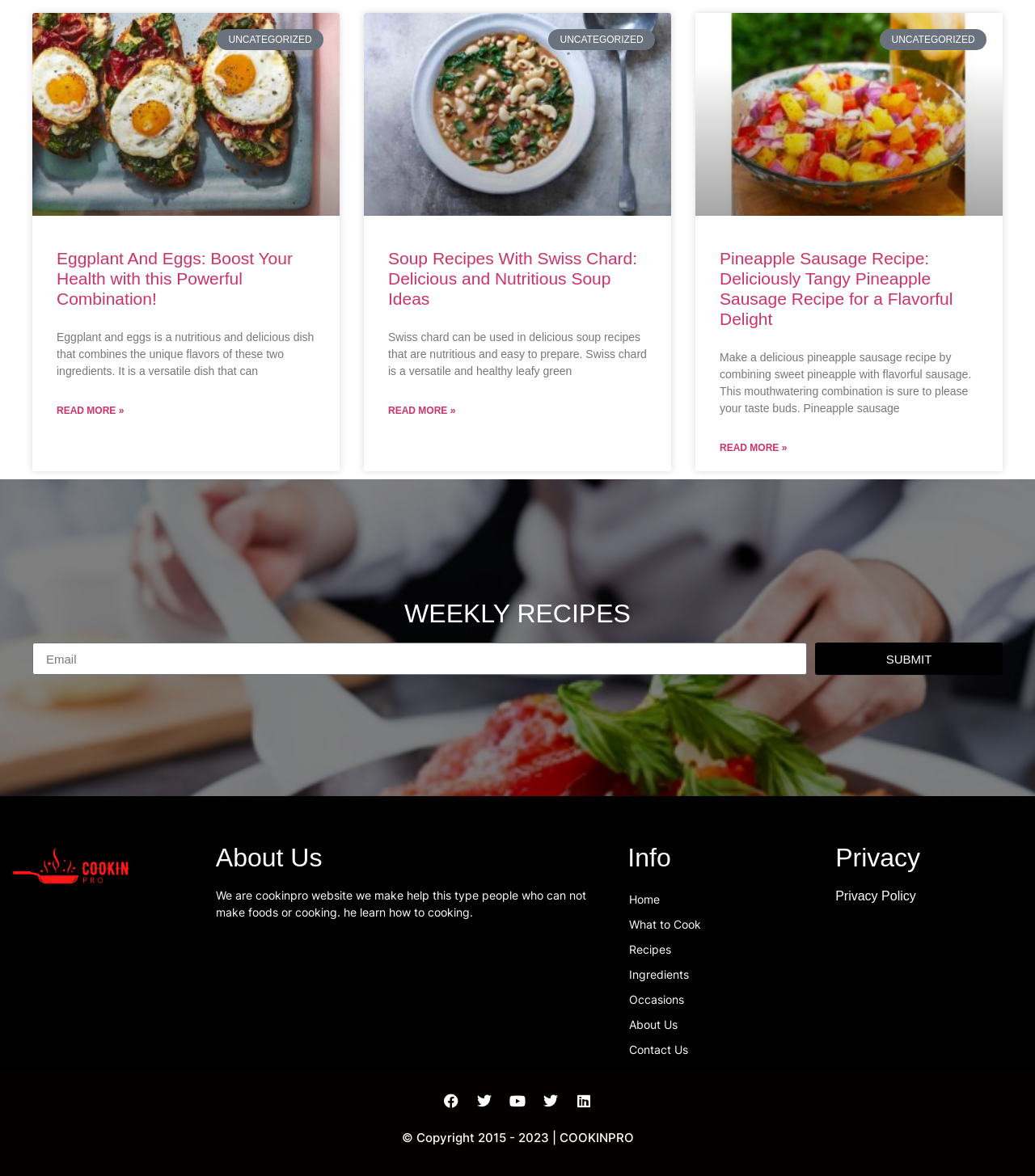Find the bounding box coordinates of the element's region that should be clicked in order to follow the given instruction: "Read more about Pineapple Sausage Recipe: Deliciously Tangy Pineapple Sausage Recipe for a Flavorful Delight". The coordinates should consist of four float numbers between 0 and 1, i.e., [left, top, right, bottom].

[0.695, 0.375, 0.76, 0.387]